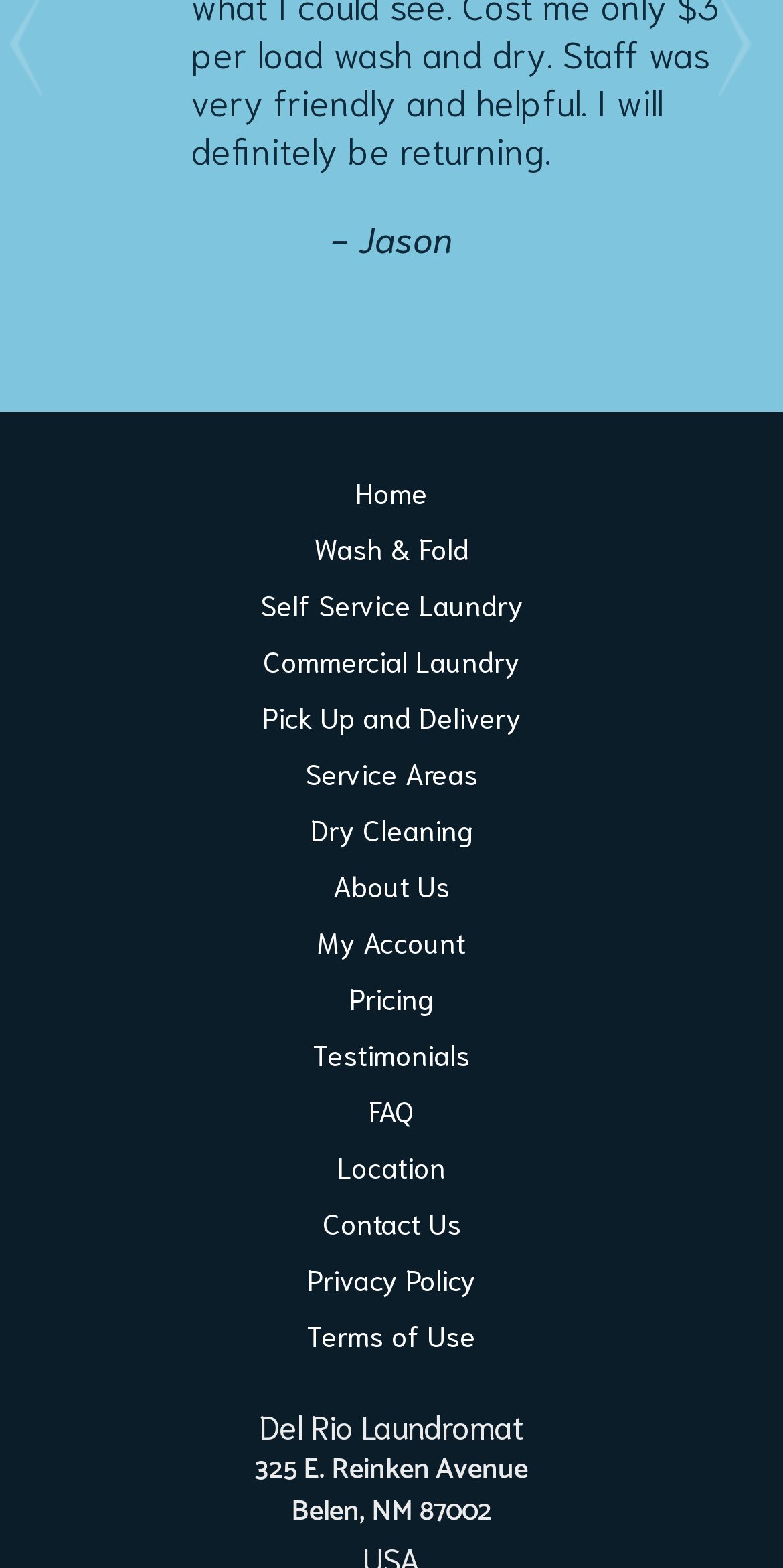What type of laundry service is offered for businesses?
Look at the image and answer the question using a single word or phrase.

Commercial Laundry